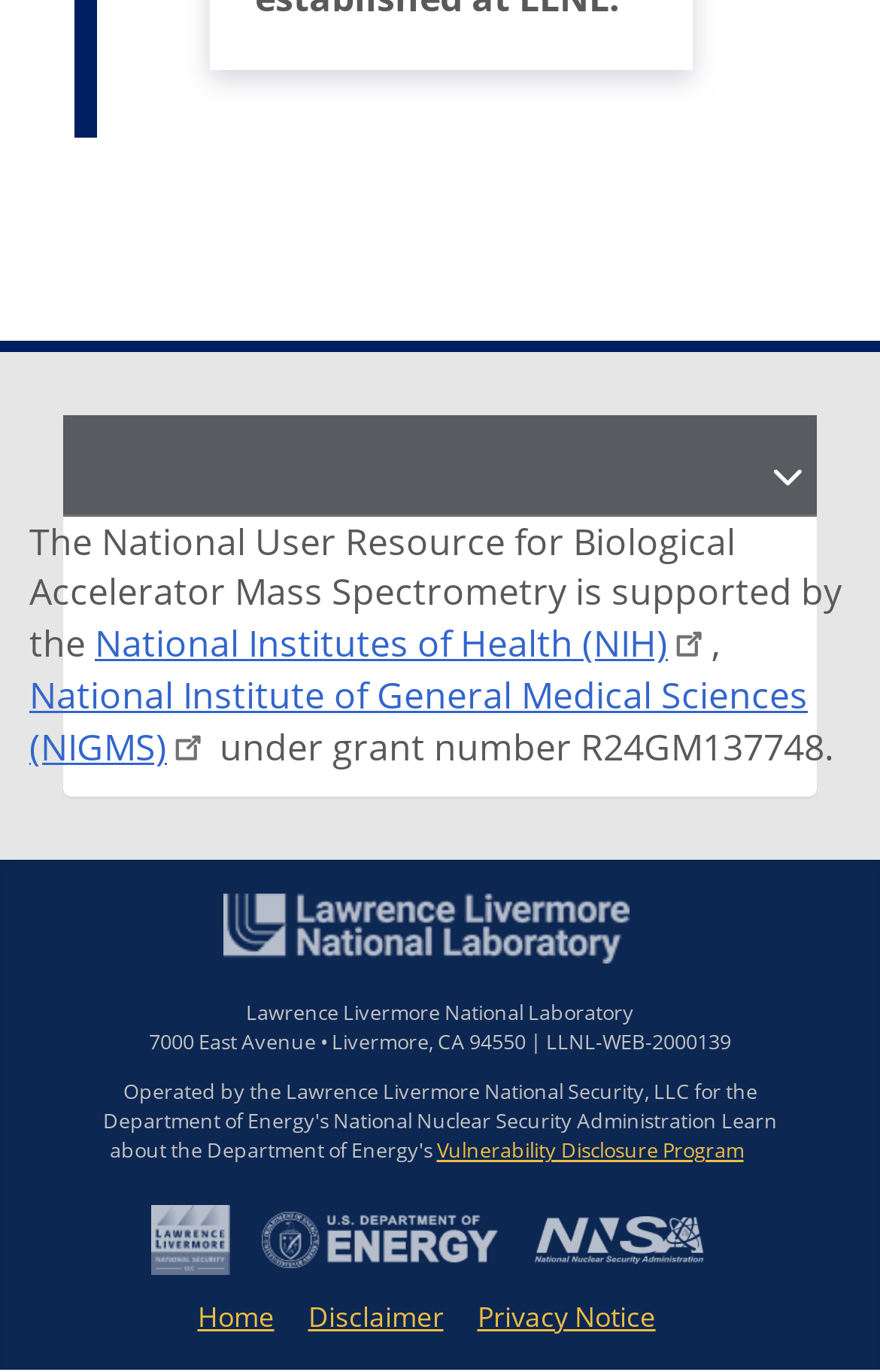Can you find the bounding box coordinates for the UI element given this description: "alt="LLNL""? Provide the coordinates as four float numbers between 0 and 1: [left, top, right, bottom].

[0.254, 0.664, 0.715, 0.685]